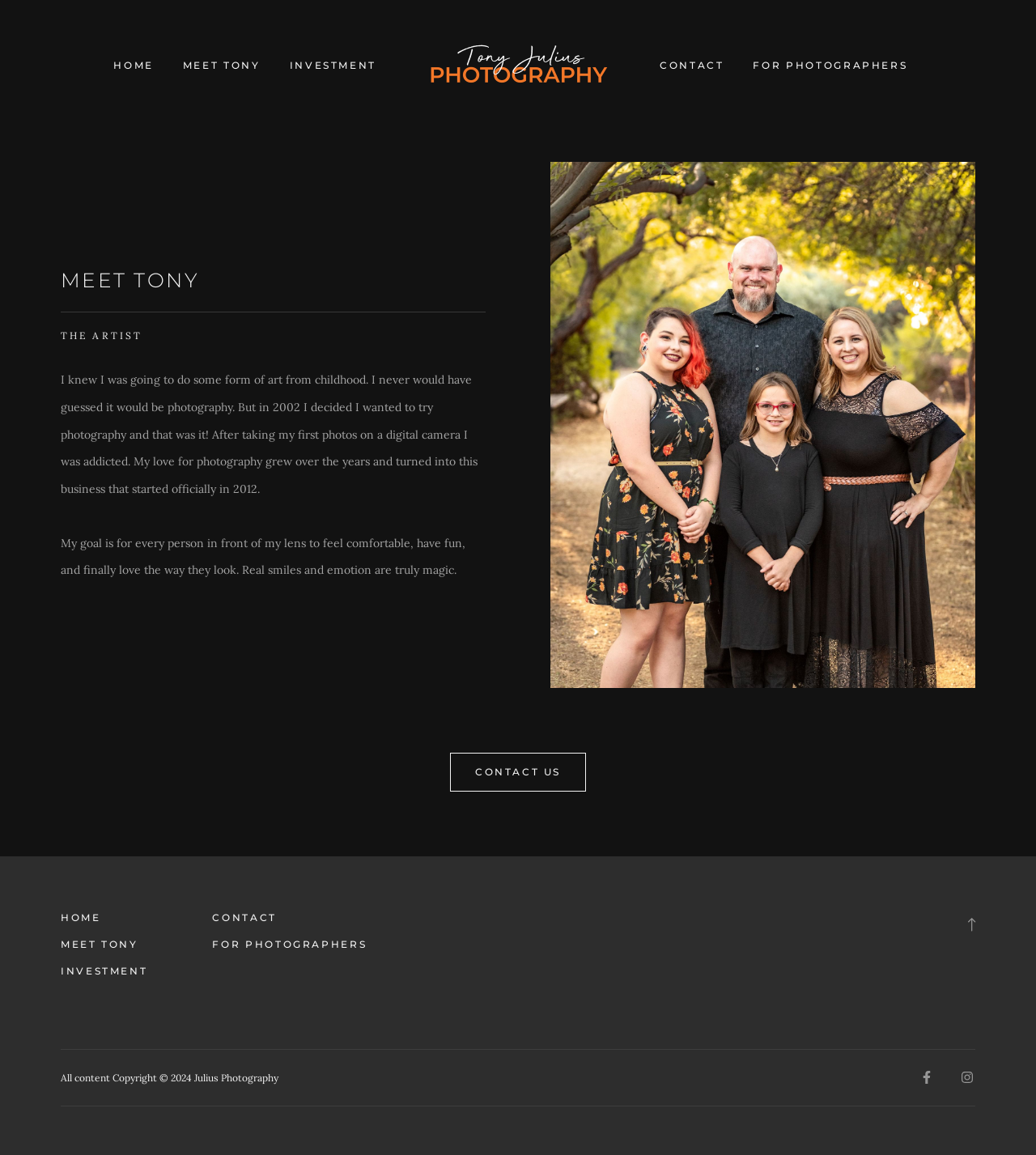Describe the webpage in detail, including text, images, and layout.

The webpage is about Julius Photography, specifically the "About" section. At the top, there are five navigation links: "HOME", "MEET TONY", "INVESTMENT", and "CONTACT", followed by a link with no text, which contains an image. The "CONTACT" link is positioned to the right of the image. 

Below the navigation links, there is a main section that takes up most of the page. It starts with a heading "MEET TONY", followed by a horizontal separator line. Underneath, there are three paragraphs of text. The first paragraph is titled "THE ARTIST" and describes the photographer's background and passion for photography. The second paragraph explains how the photographer wants every person in front of the lens to feel comfortable and have fun. The third paragraph is a continuation of the photographer's goal.

To the right of the third paragraph, there is a "CONTACT US" link. At the bottom of the page, there is a repetition of the navigation links, with the addition of a "FOR PHOTOGRAPHERS" link. There are also three links with no text, one of which contains an image. Finally, there is a copyright notice at the very bottom of the page, stating that all content is copyrighted by Julius Photography.